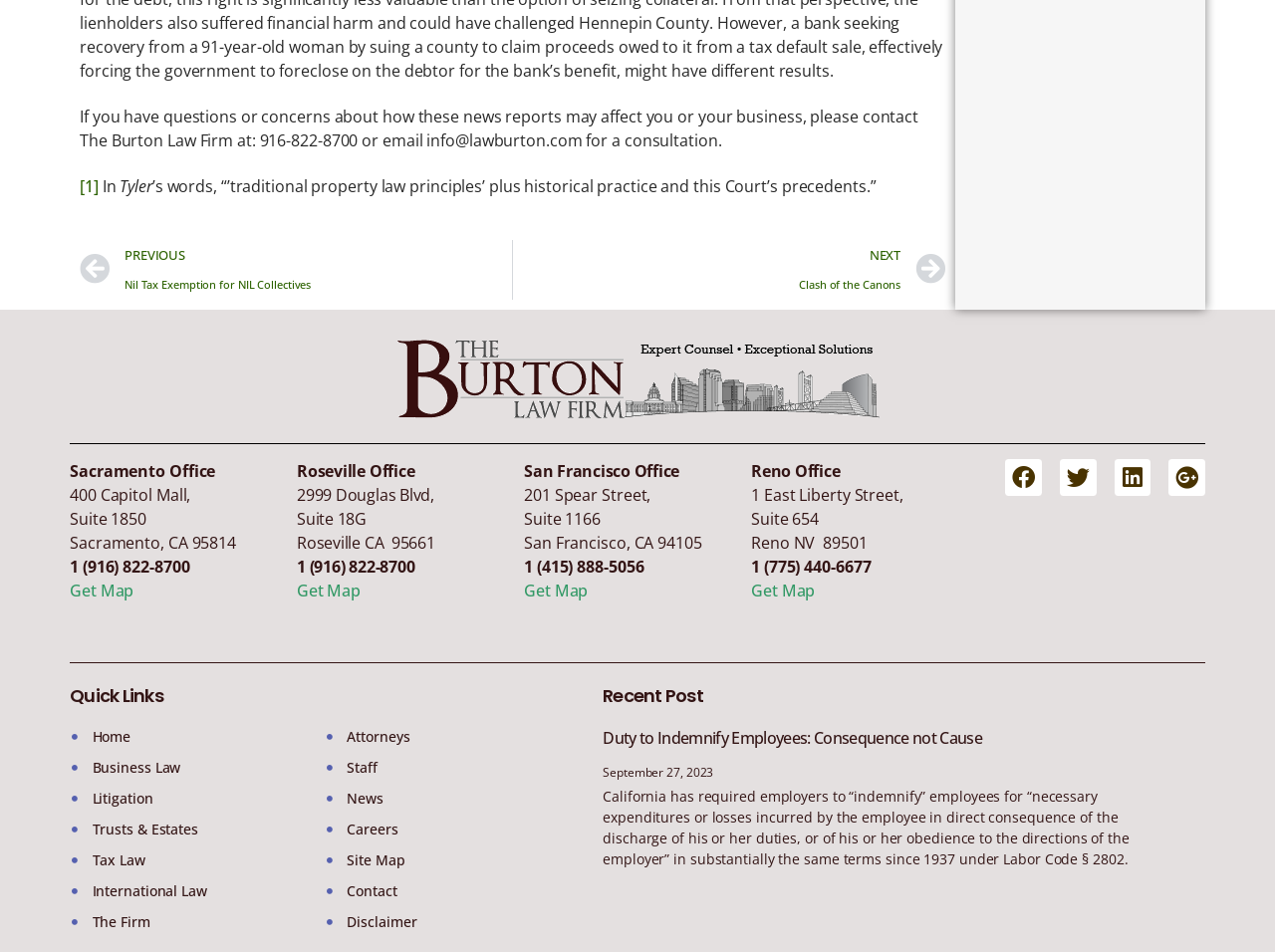Kindly determine the bounding box coordinates for the clickable area to achieve the given instruction: "View the business law page".

[0.055, 0.795, 0.255, 0.817]